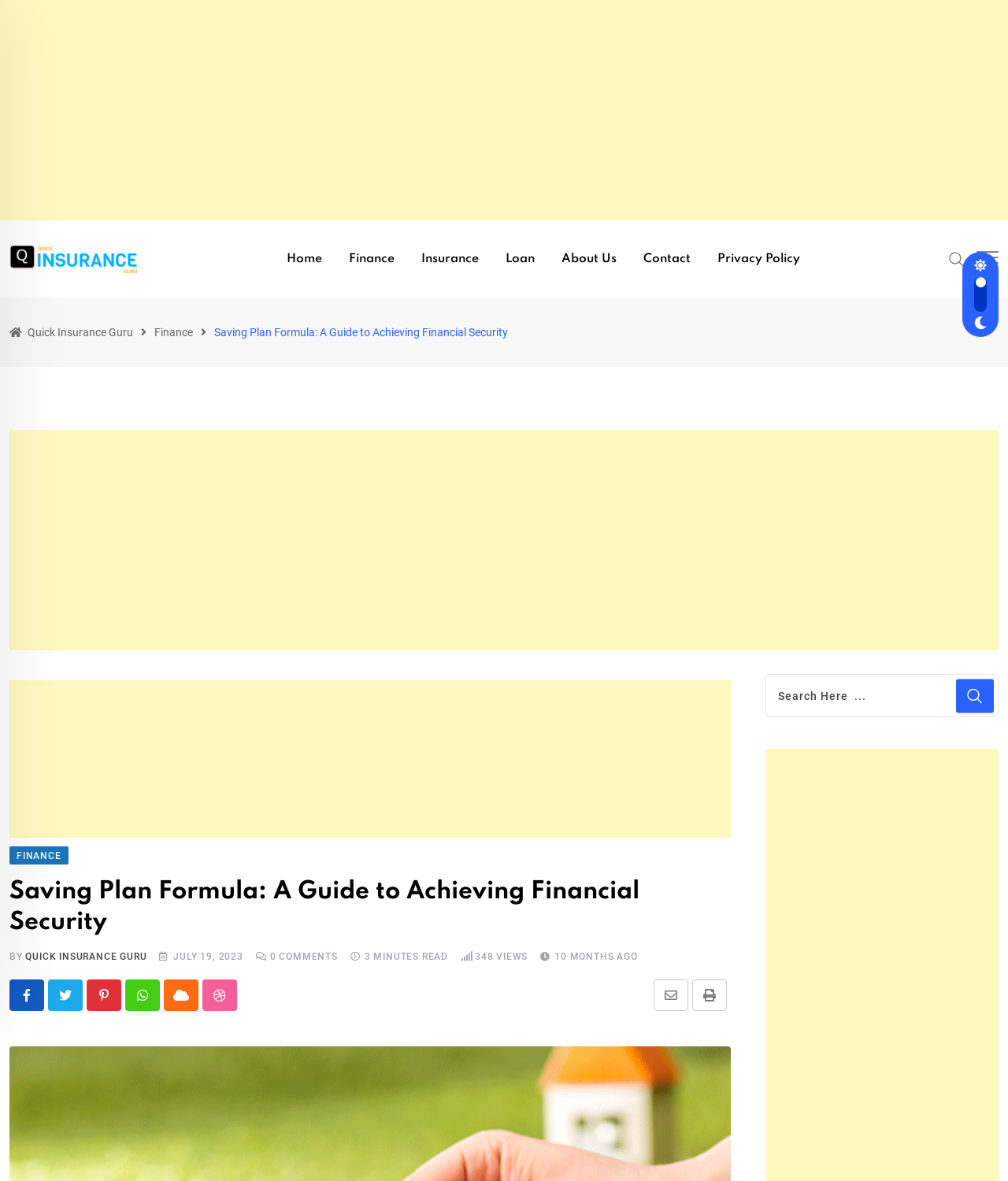What is the estimated reading time of this article?
Could you give a comprehensive explanation in response to this question?

According to the information provided below the title, the estimated reading time of this article is 3 minutes, which gives readers an idea of how long it will take to read the entire article.